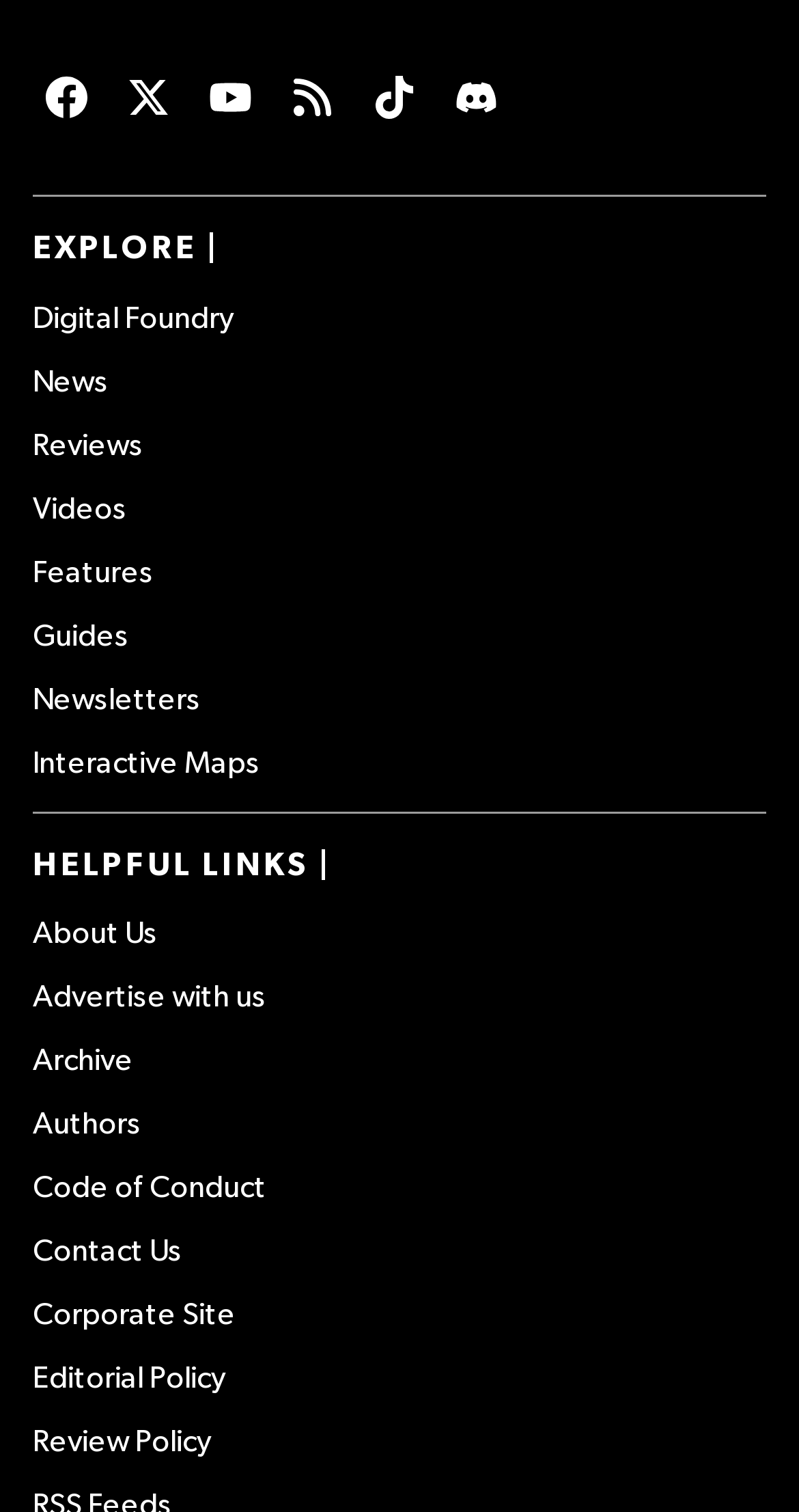What is the last link available under 'HELPFUL LINKS'?
Craft a detailed and extensive response to the question.

I looked at the links available under the category 'HELPFUL LINKS' and found that the last link is 'Review Policy'.